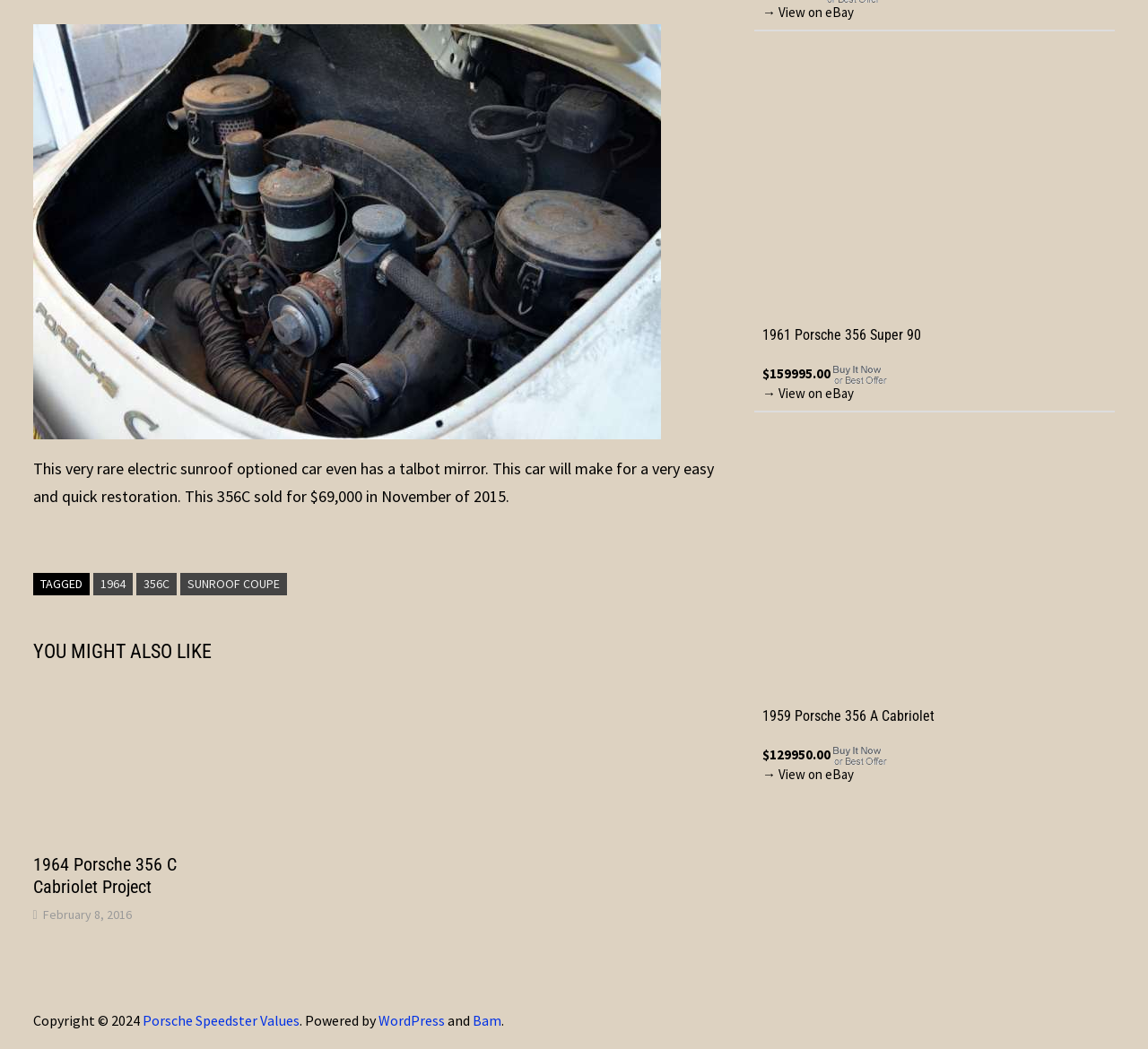Bounding box coordinates should be in the format (top-left x, top-left y, bottom-right x, bottom-right y) and all values should be floating point numbers between 0 and 1. Determine the bounding box coordinate for the UI element described as: parent_node: CROWN STAR WEB

None